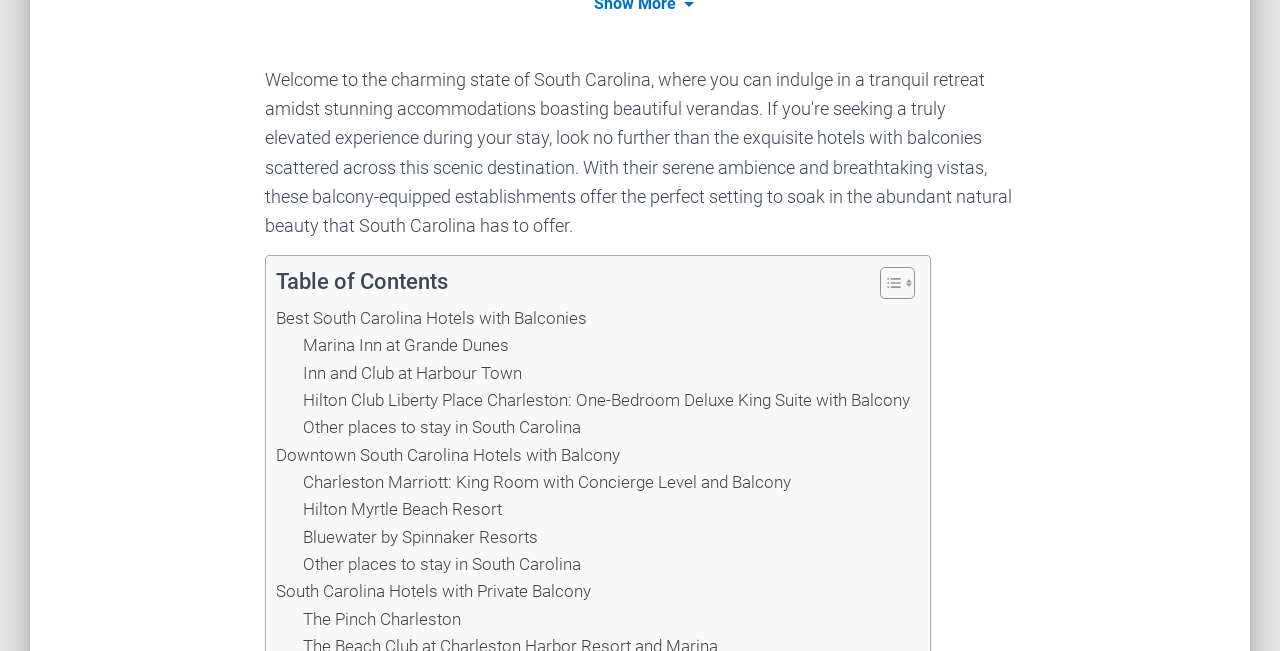Determine the bounding box coordinates of the element's region needed to click to follow the instruction: "Explore Marina Inn at Grande Dunes". Provide these coordinates as four float numbers between 0 and 1, formatted as [left, top, right, bottom].

[0.237, 0.51, 0.398, 0.552]